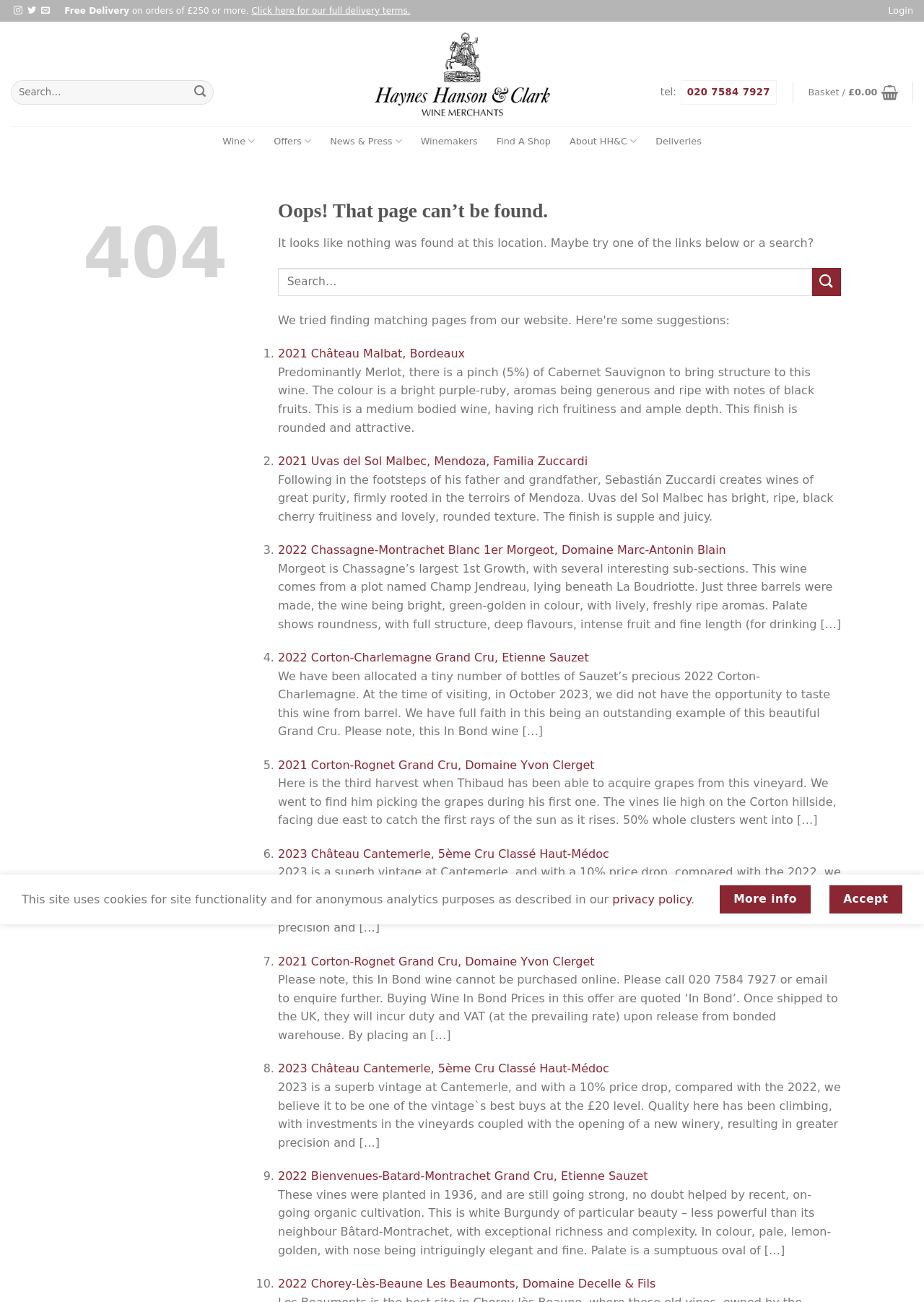Specify the bounding box coordinates of the region I need to click to perform the following instruction: "Go to top of page". The coordinates must be four float numbers in the range of 0 to 1, i.e., [left, top, right, bottom].

[0.953, 0.684, 0.983, 0.705]